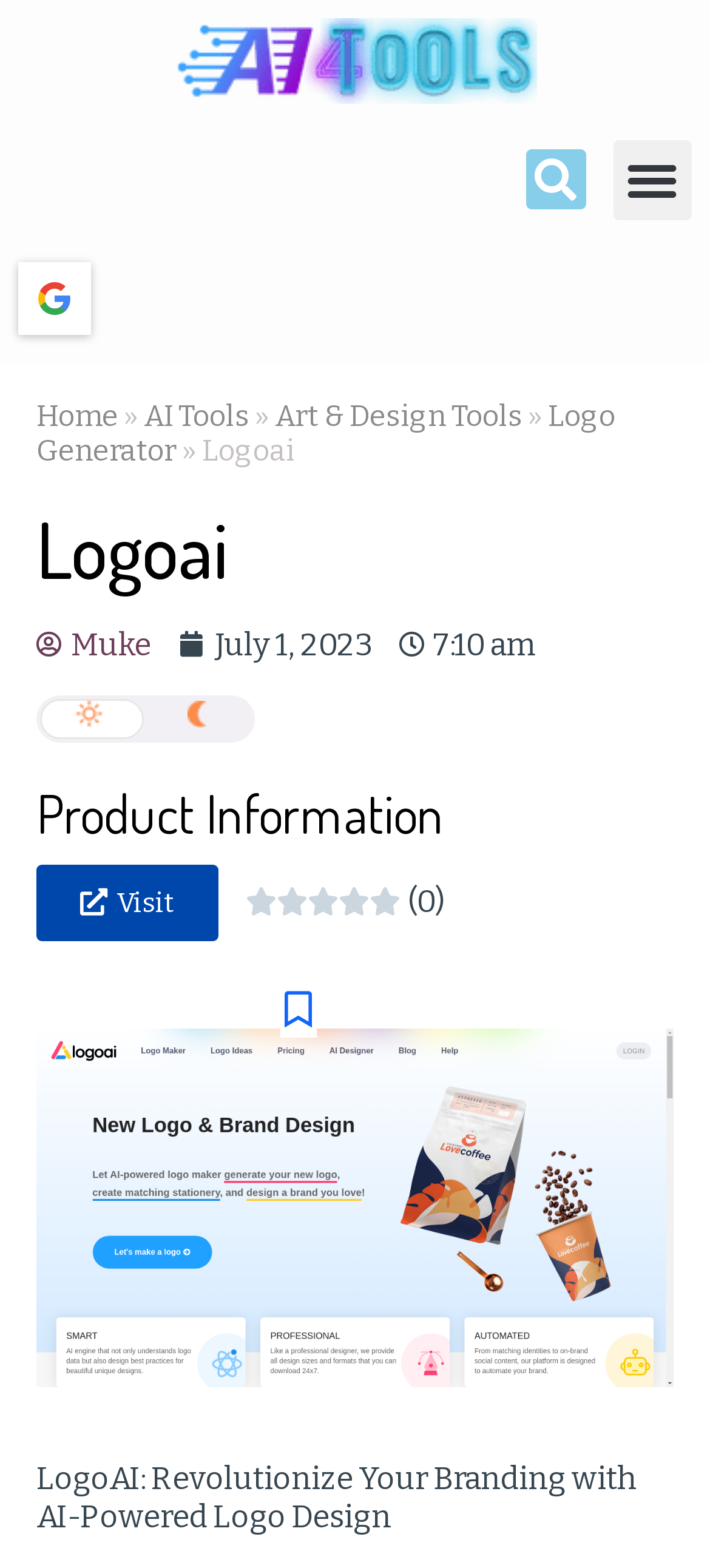Offer an in-depth caption of the entire webpage.

The webpage is about LogoAI, an AI-powered logo design tool. At the top left, there is a logo of AI4Tools Website, which is an image with a link. Next to it, there is a search bar with a search button. On the top right, there is a menu toggle button. 

Below the top section, there are navigation links, including "Home", "AI Tools", "Art & Design Tools", and "Logo Generator". The "Logo Generator" link is highlighted, indicating that it is the current page. 

The main content of the page starts with a heading "Logoai" and a subheading with the date and time "July 1, 2023 7:10 am". There are two small images on the left and right sides of the subheading. 

Below the subheading, there is a section with a heading "Product Information". This section contains a link to "Visit" and a rating of "0.0/5" with a star icon. There is also a text "(0)" indicating the number of reviews. 

The main content of the page is an image of a logo created using LogoAI, which takes up most of the page. Below the image, there is a heading "LogoAI: Revolutionize Your Branding with AI-Powered Logo Design". 

On the right side of the page, there is a section with a "Please Login to Bookmark!" message and a cross icon. This section is likely a call-to-action to login to bookmark the page.